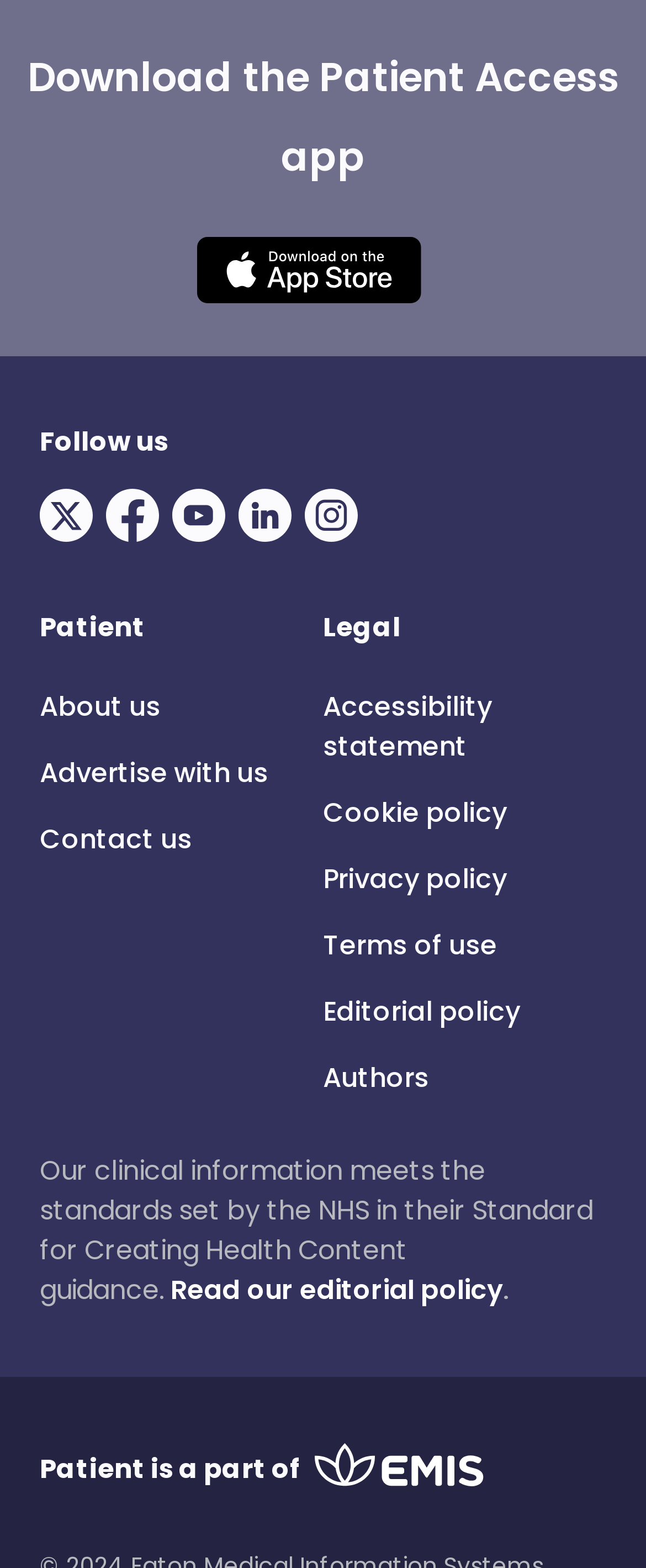How many social media platforms are linked?
Provide a fully detailed and comprehensive answer to the question.

The webpage has links to Twitter, Facebook, Youtube, LinkedIn, and Instagram, which are all social media platforms, so there are 5 social media platforms linked.